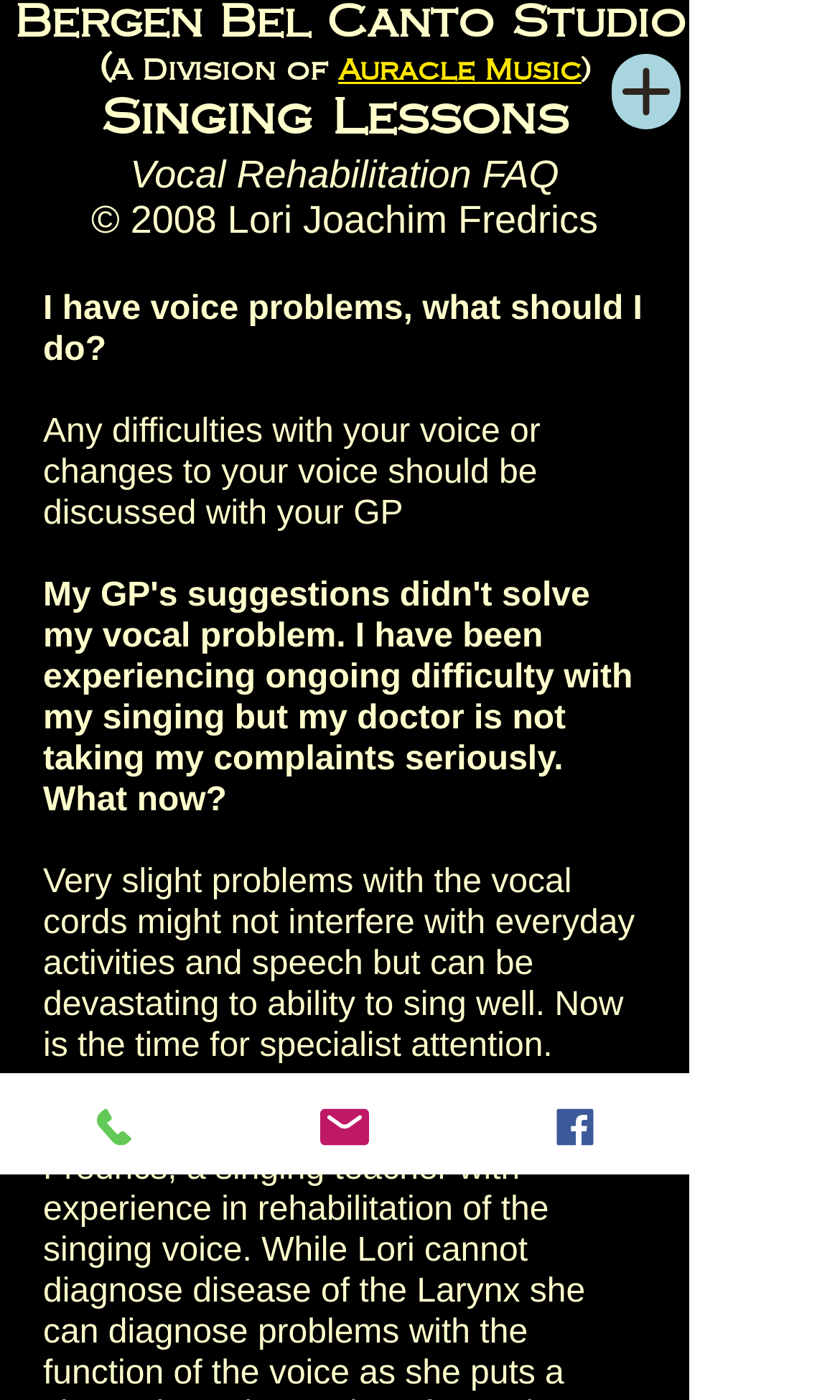What is the email address of Lori?
Kindly answer the question with as much detail as you can.

I found the answer by looking at the link element with the text 'lori@bergenbelcanto.com'. This is the email address of Lori.